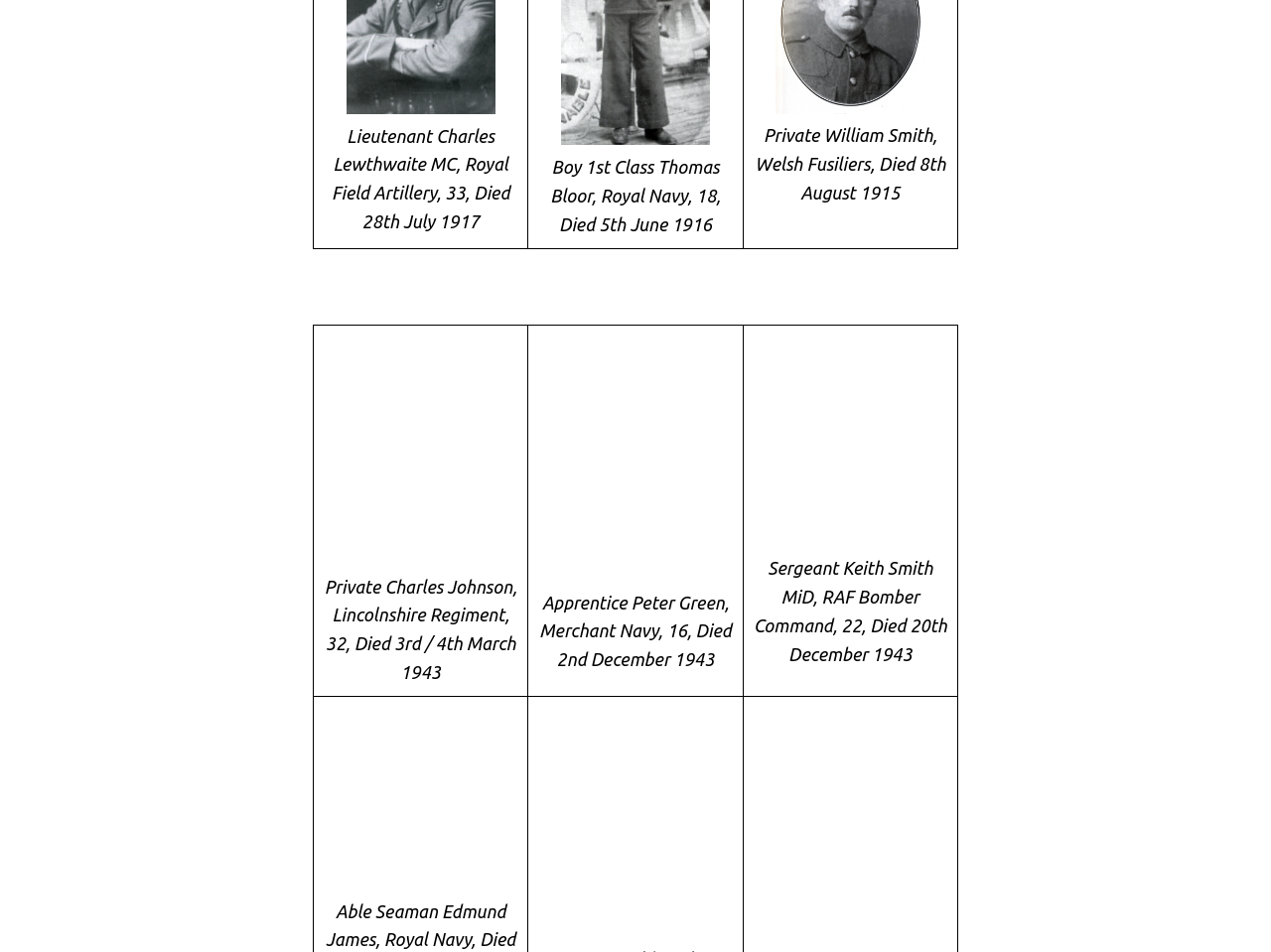Analyze the image and answer the question with as much detail as possible: 
What is the age of Apprentice Peter Green when he died?

From the gridcell element, we can see that Apprentice Peter Green was 16 years old when he died, as mentioned in the text 'Apprentice Peter Green, Merchant Navy, 16, Died 2nd December 1943'.